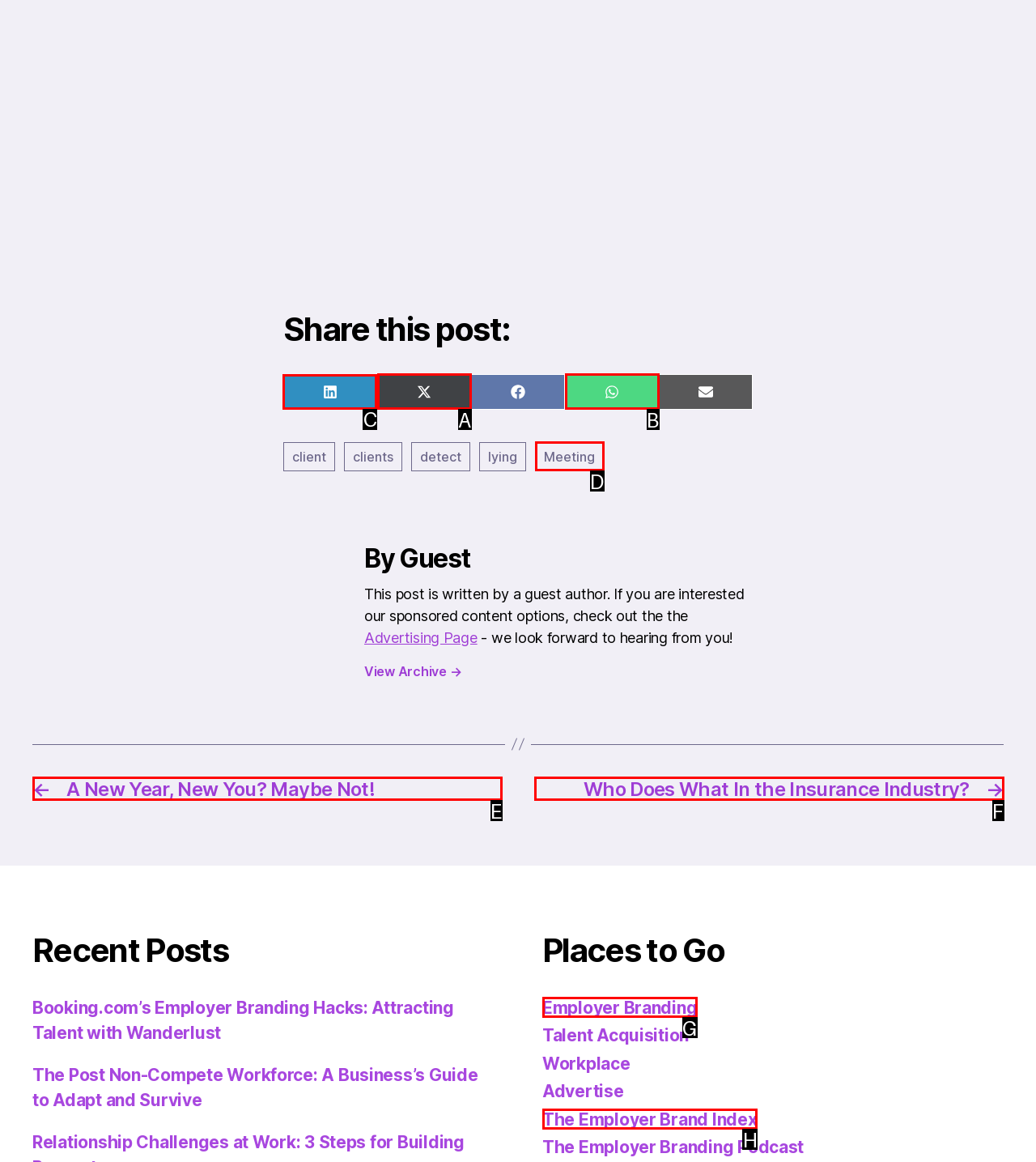To perform the task "Share this post on LinkedIn", which UI element's letter should you select? Provide the letter directly.

C